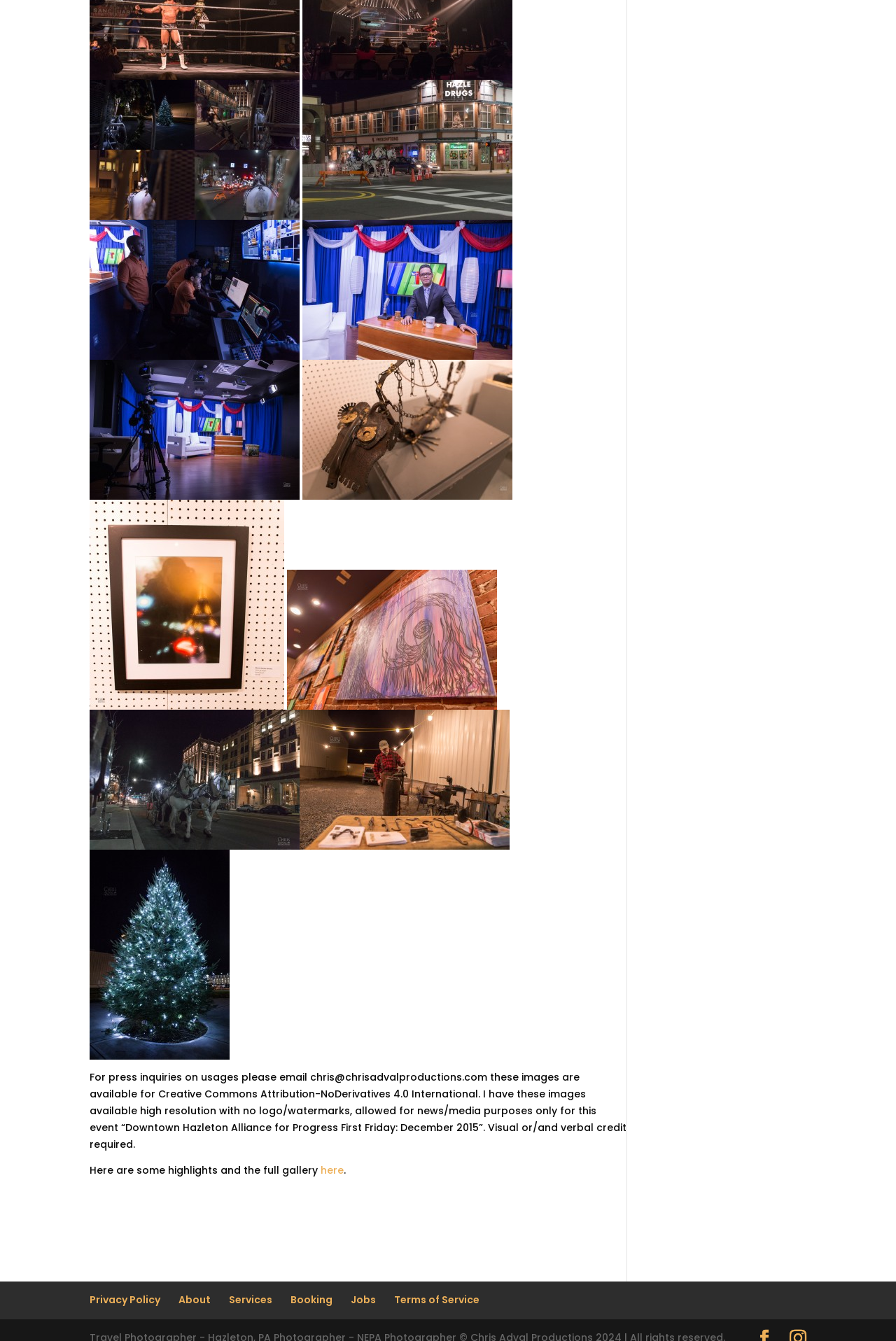Locate the bounding box coordinates of the UI element described by: "Privacy Policy". The bounding box coordinates should consist of four float numbers between 0 and 1, i.e., [left, top, right, bottom].

[0.1, 0.964, 0.179, 0.974]